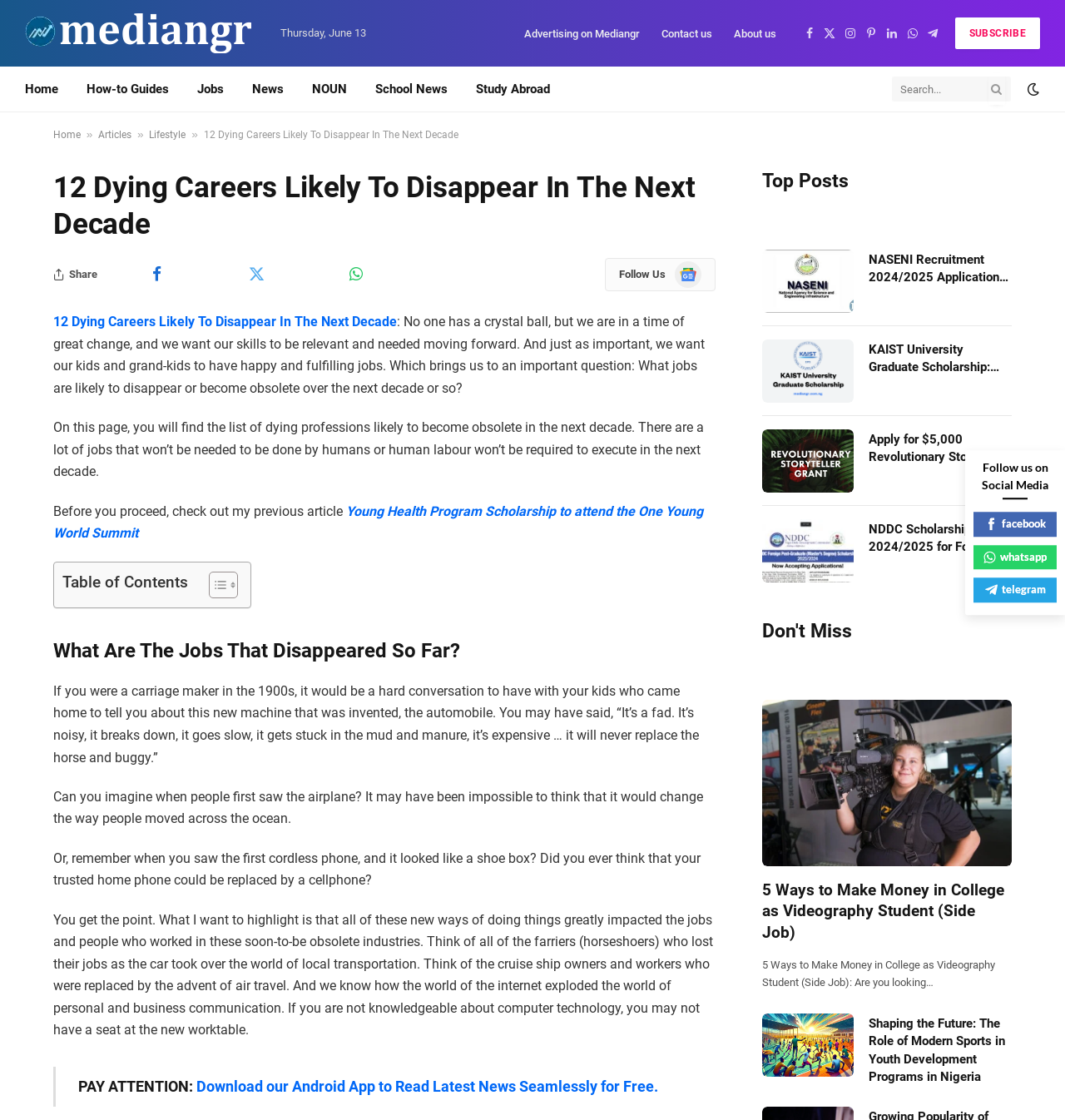Please specify the bounding box coordinates of the area that should be clicked to accomplish the following instruction: "Toggle the table of contents". The coordinates should consist of four float numbers between 0 and 1, i.e., [left, top, right, bottom].

[0.184, 0.51, 0.22, 0.535]